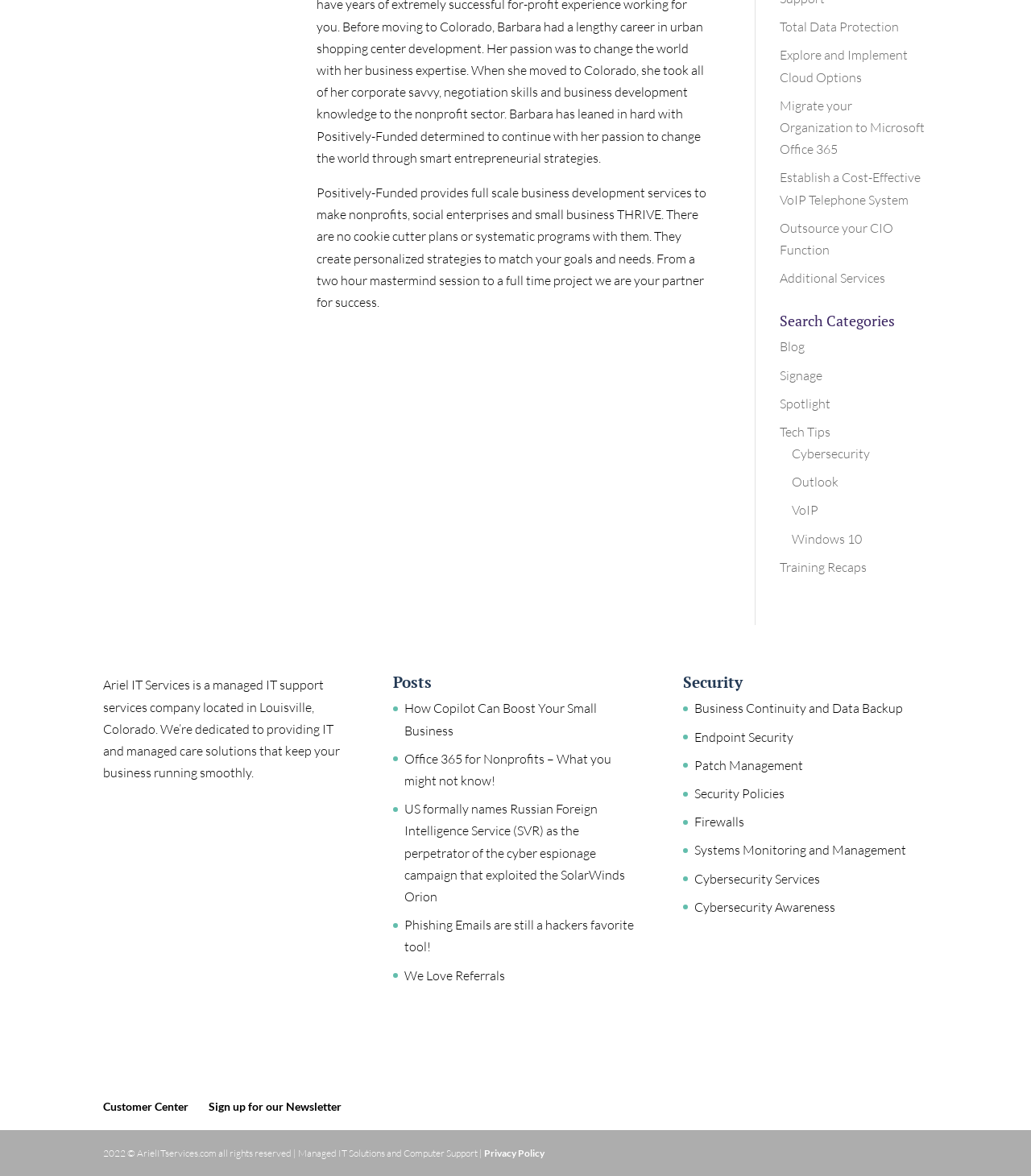Given the element description: "Explore and Implement Cloud Options", predict the bounding box coordinates of the UI element it refers to, using four float numbers between 0 and 1, i.e., [left, top, right, bottom].

[0.756, 0.04, 0.881, 0.072]